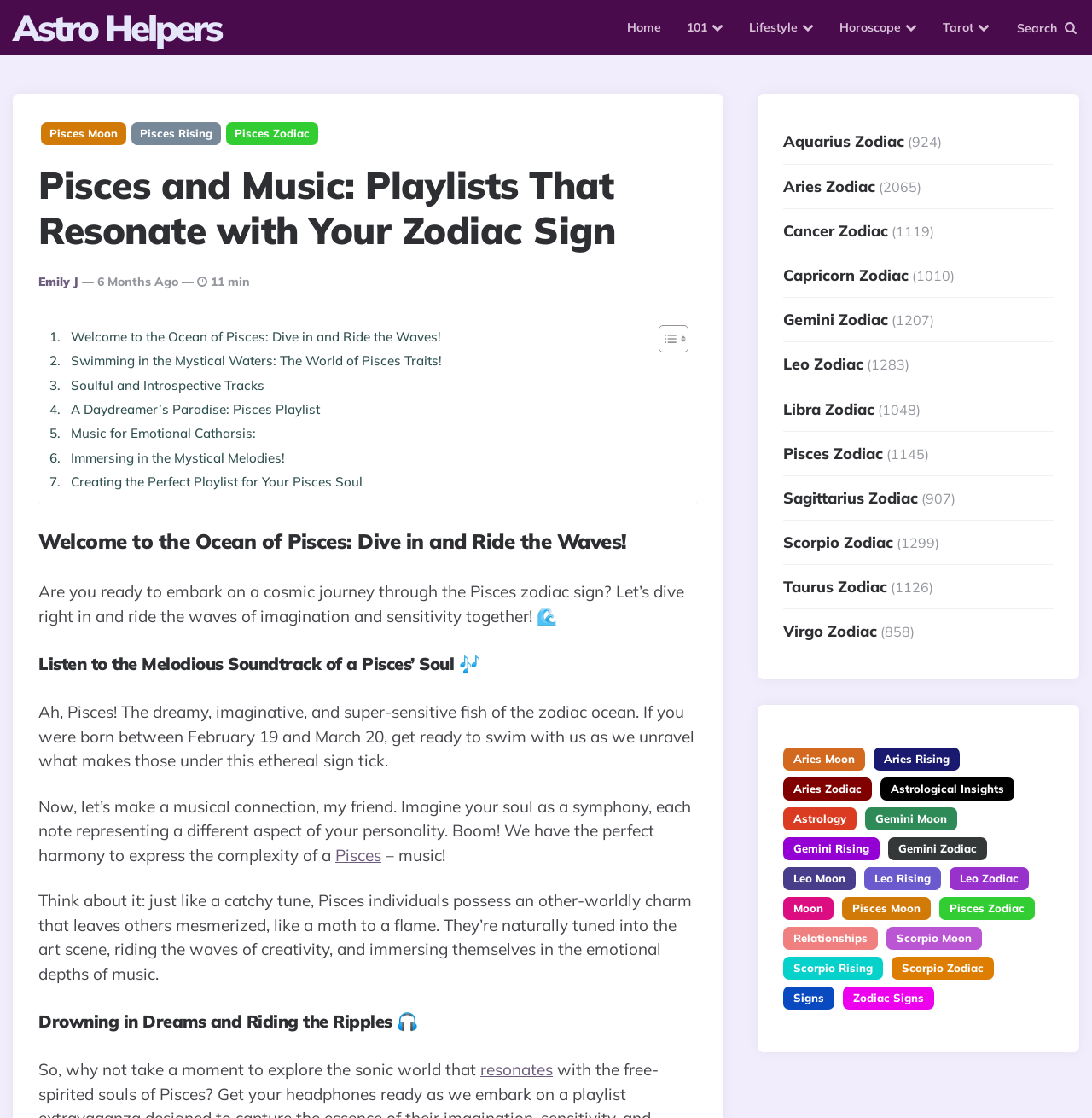Extract the heading text from the webpage.

Pisces and Music: Playlists That Resonate with Your Zodiac Sign